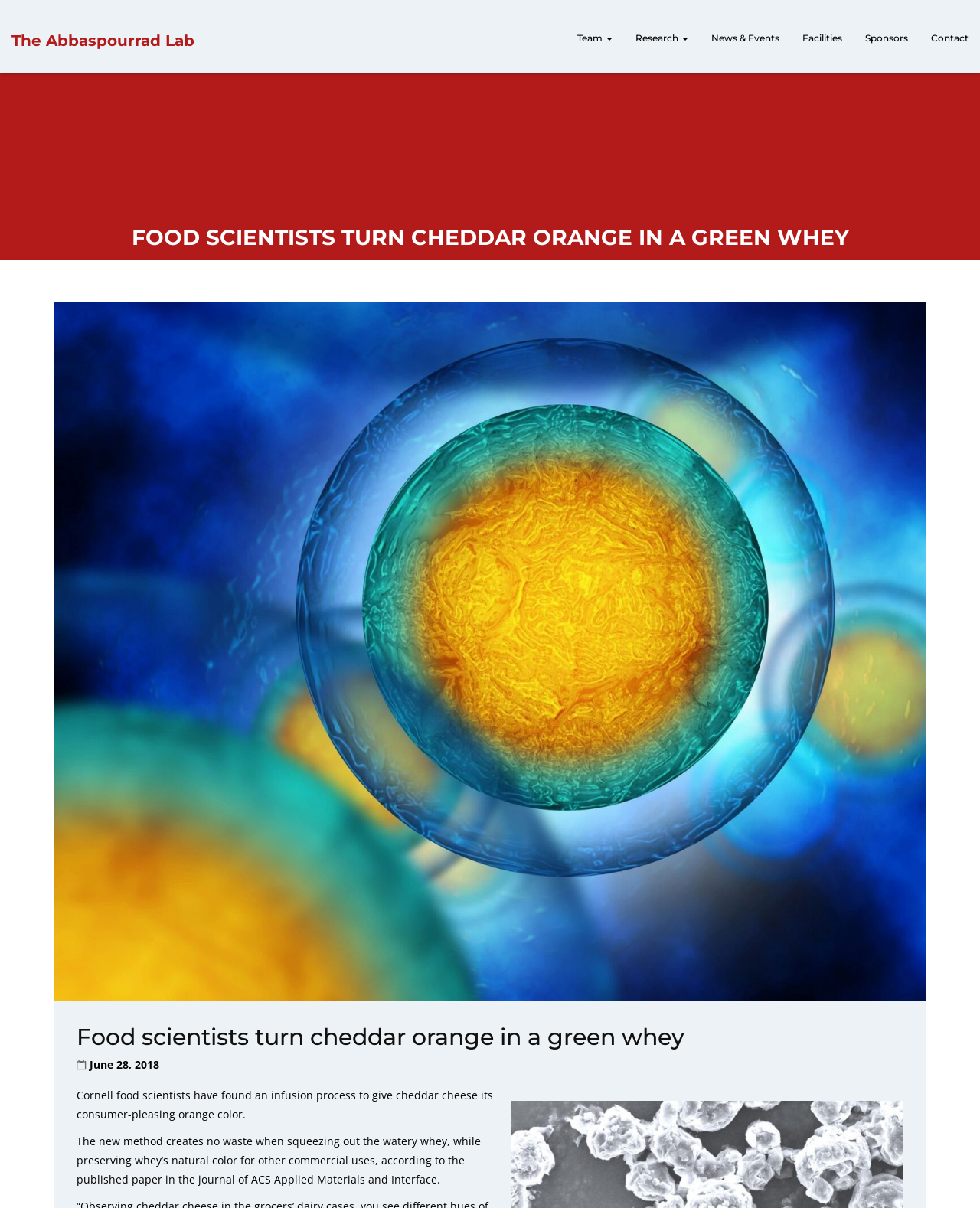Reply to the question with a single word or phrase:
When was the paper published?

June 28, 2018